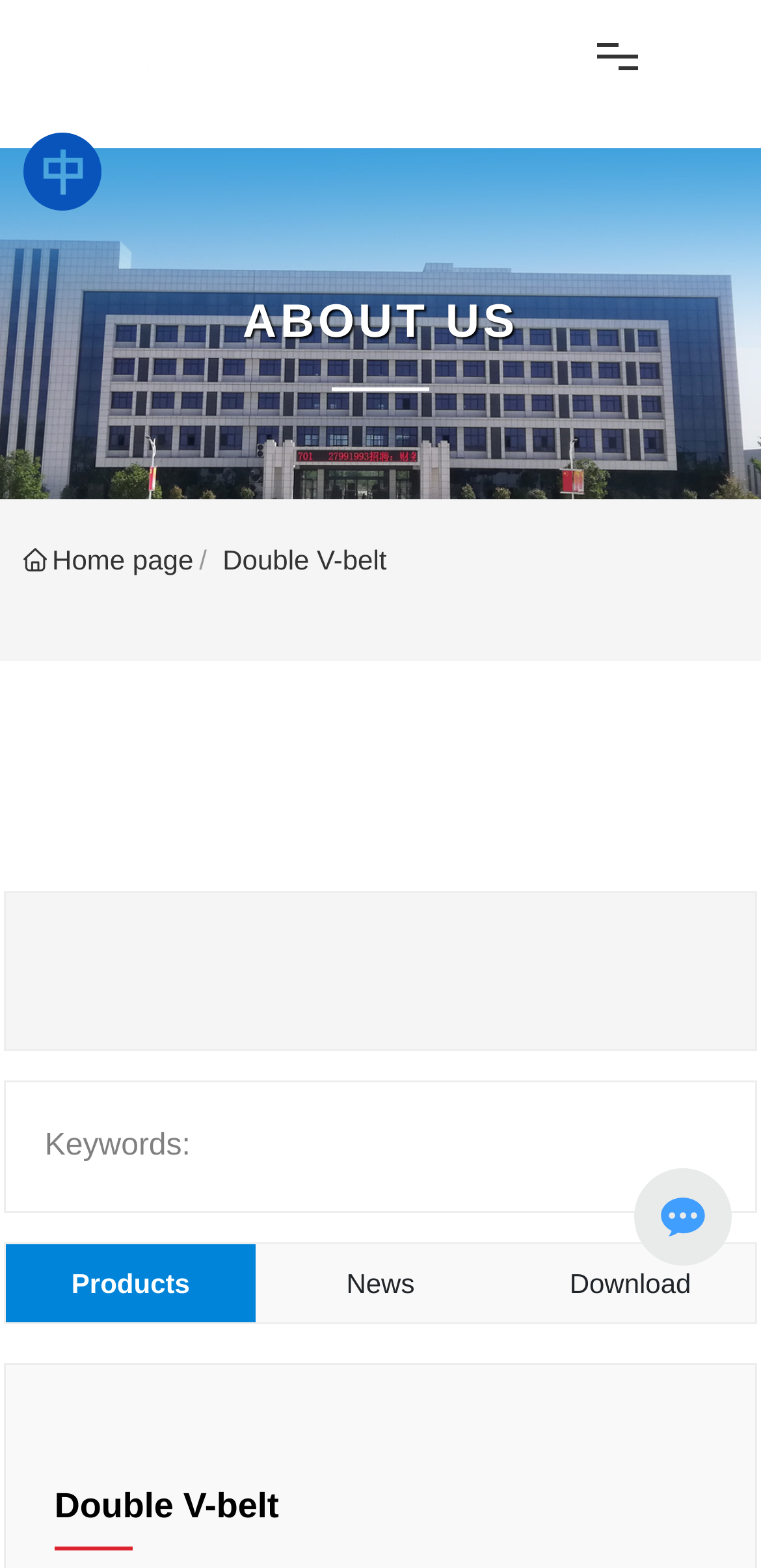Use a single word or phrase to answer this question: 
What is the product related to?

Double V-belt